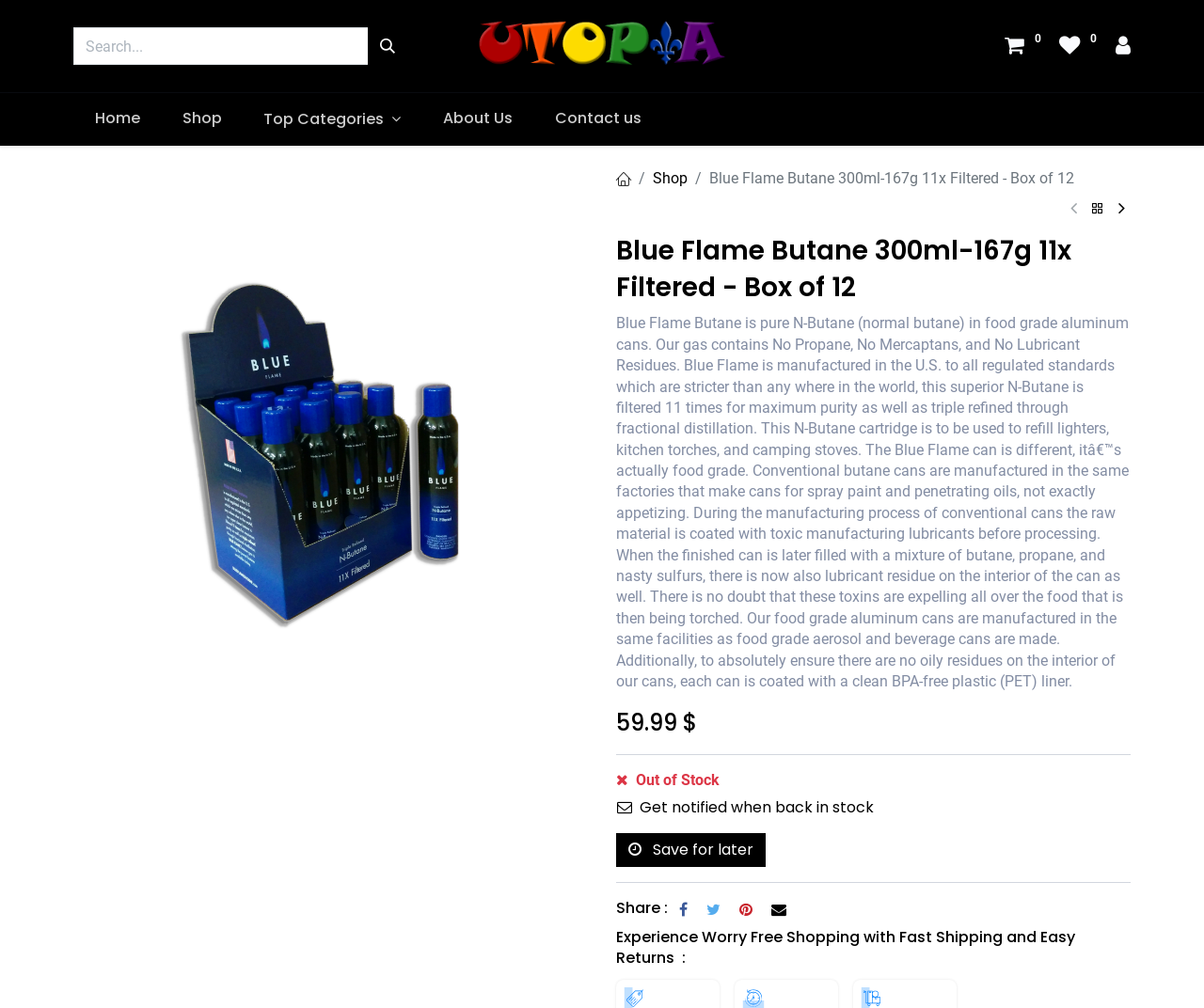Determine the bounding box coordinates of the target area to click to execute the following instruction: "View account info."

[0.926, 0.038, 0.939, 0.056]